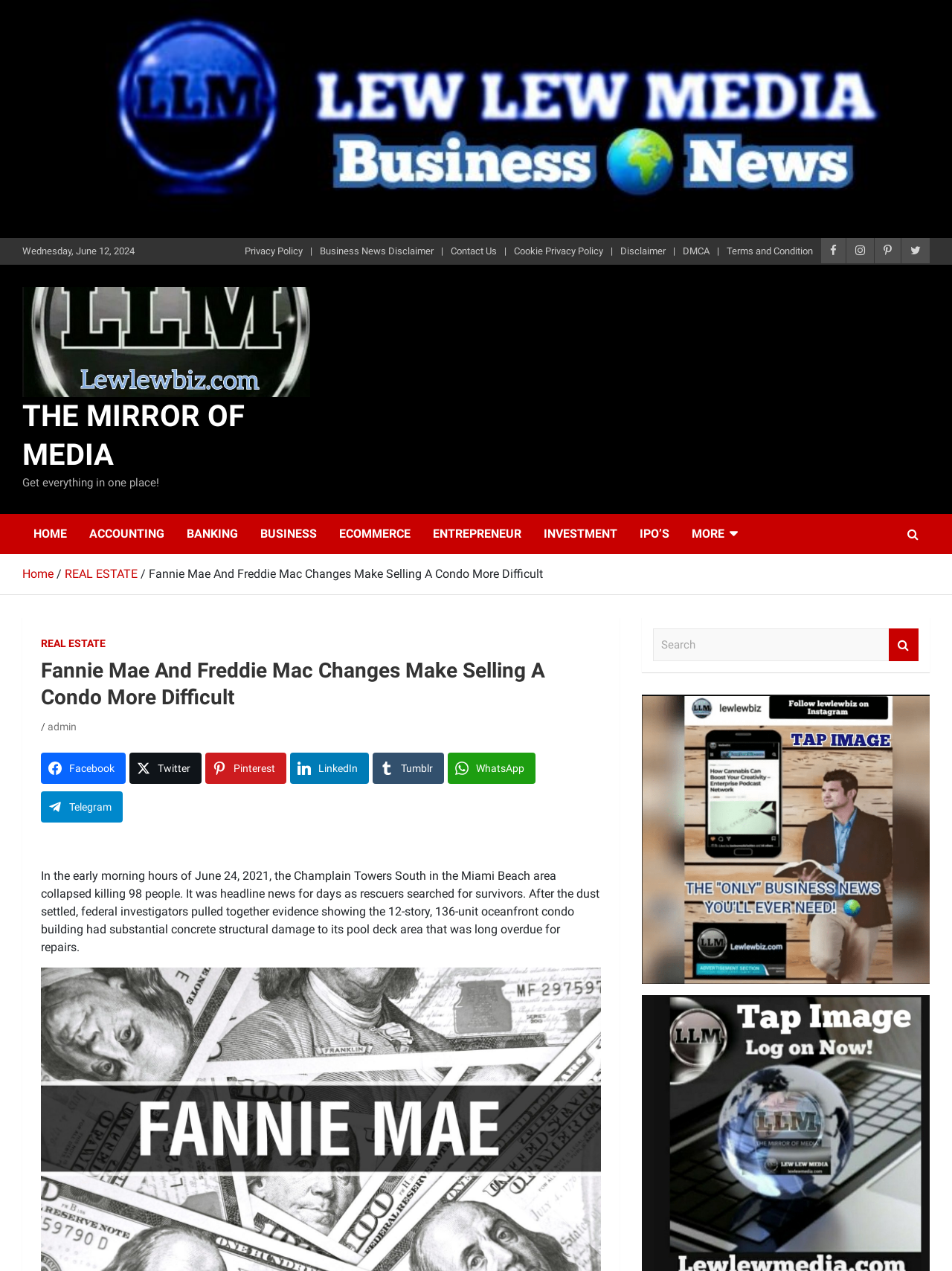Respond to the following question using a concise word or phrase: 
What is the purpose of the search box at the top right of the webpage?

To search the website